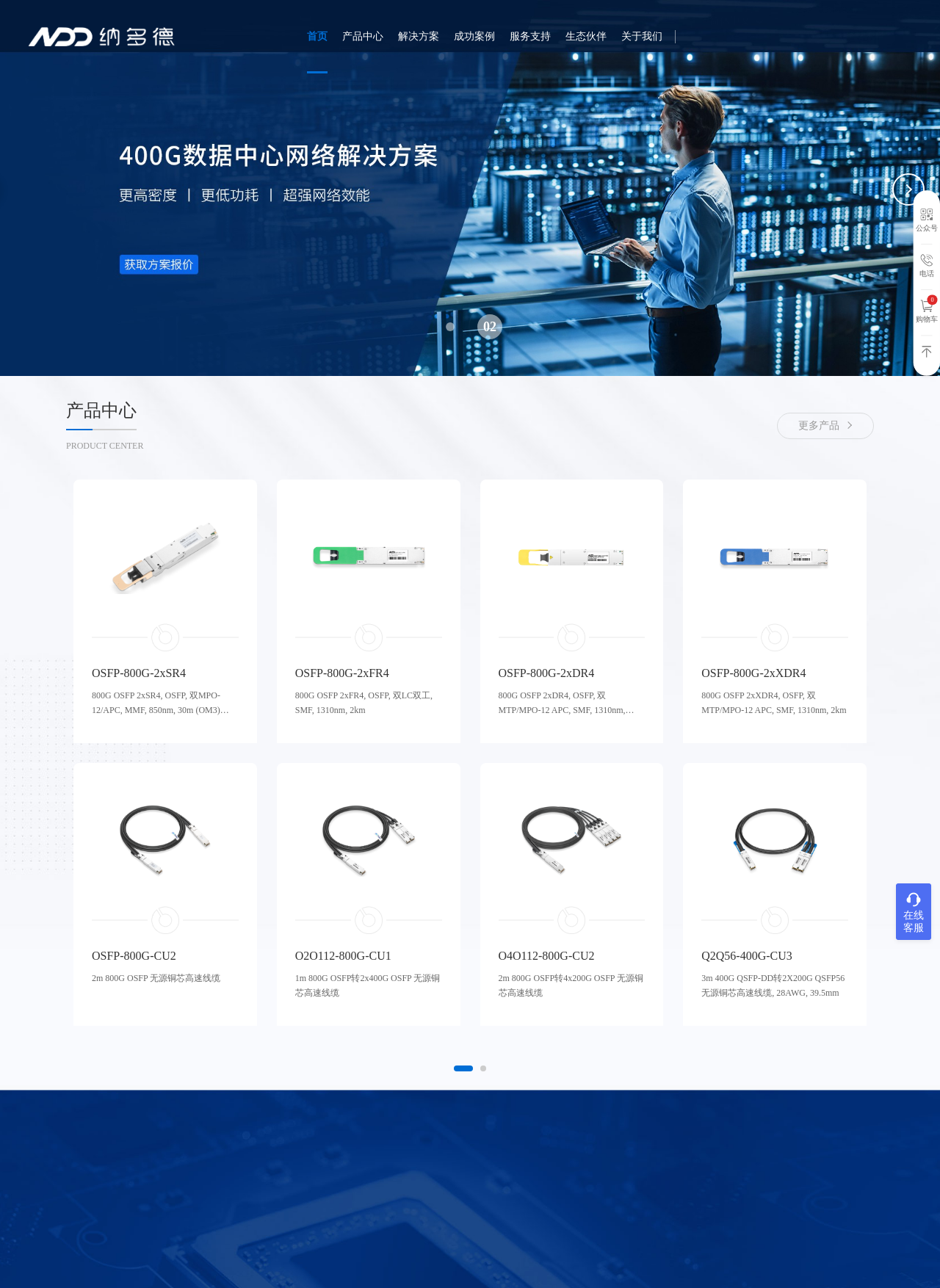Please locate the bounding box coordinates of the element that needs to be clicked to achieve the following instruction: "Check Implemented types". The coordinates should be four float numbers between 0 and 1, i.e., [left, top, right, bottom].

None